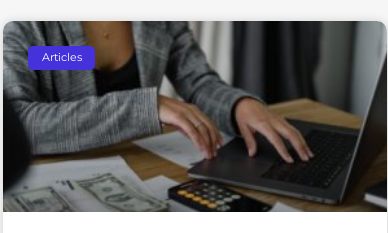What is the purpose of the papers on the desk?
Please interpret the details in the image and answer the question thoroughly.

The papers on the desk feature visible denominations of U.S. currency, suggesting that the woman is using them to calculate her finances, plan her savings, or budget her expenses.